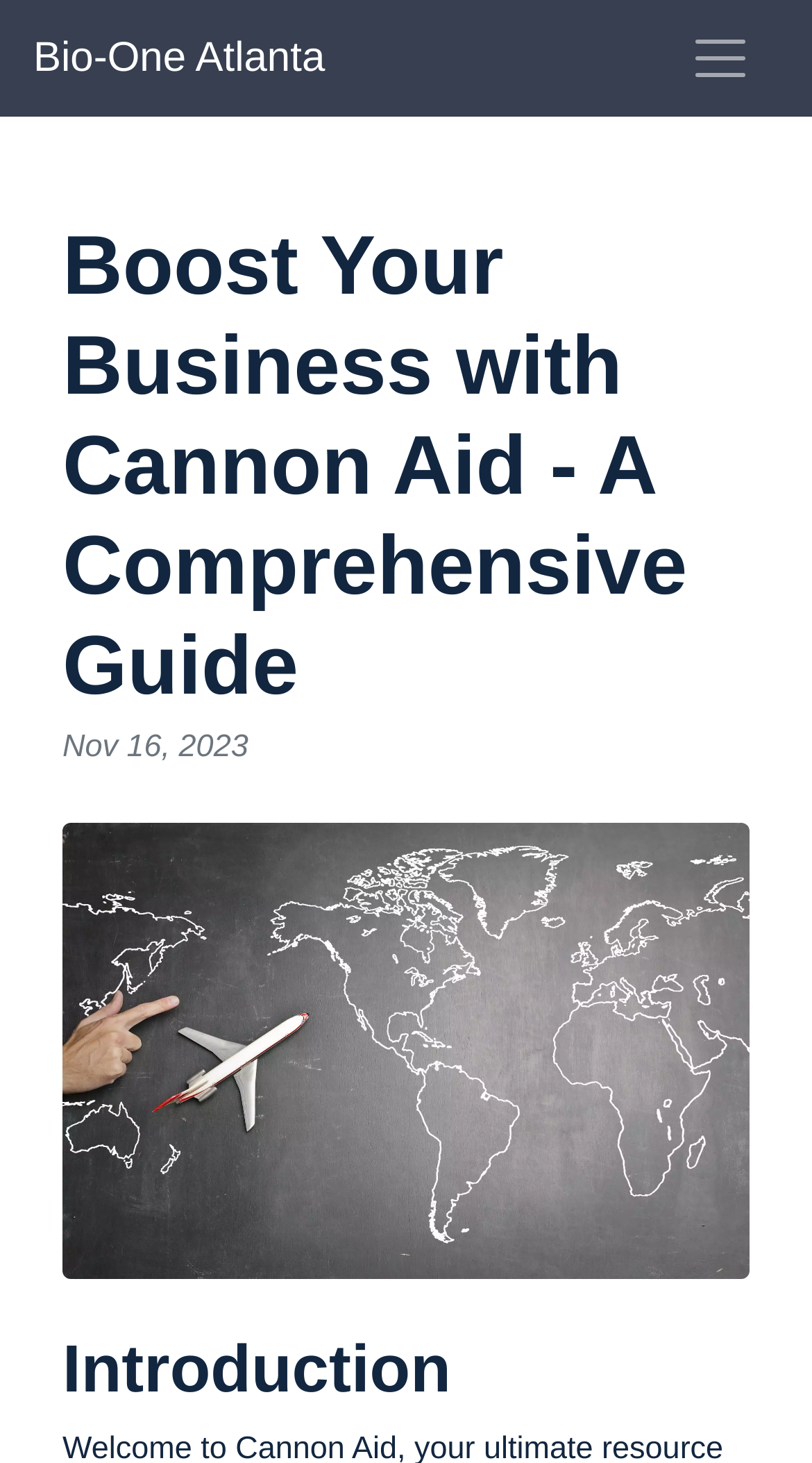Can you look at the image and give a comprehensive answer to the question:
What is the date of the latest article?

I found the date of the latest article by looking at the static text element located below the main heading, which says 'Nov 16, 2023'.